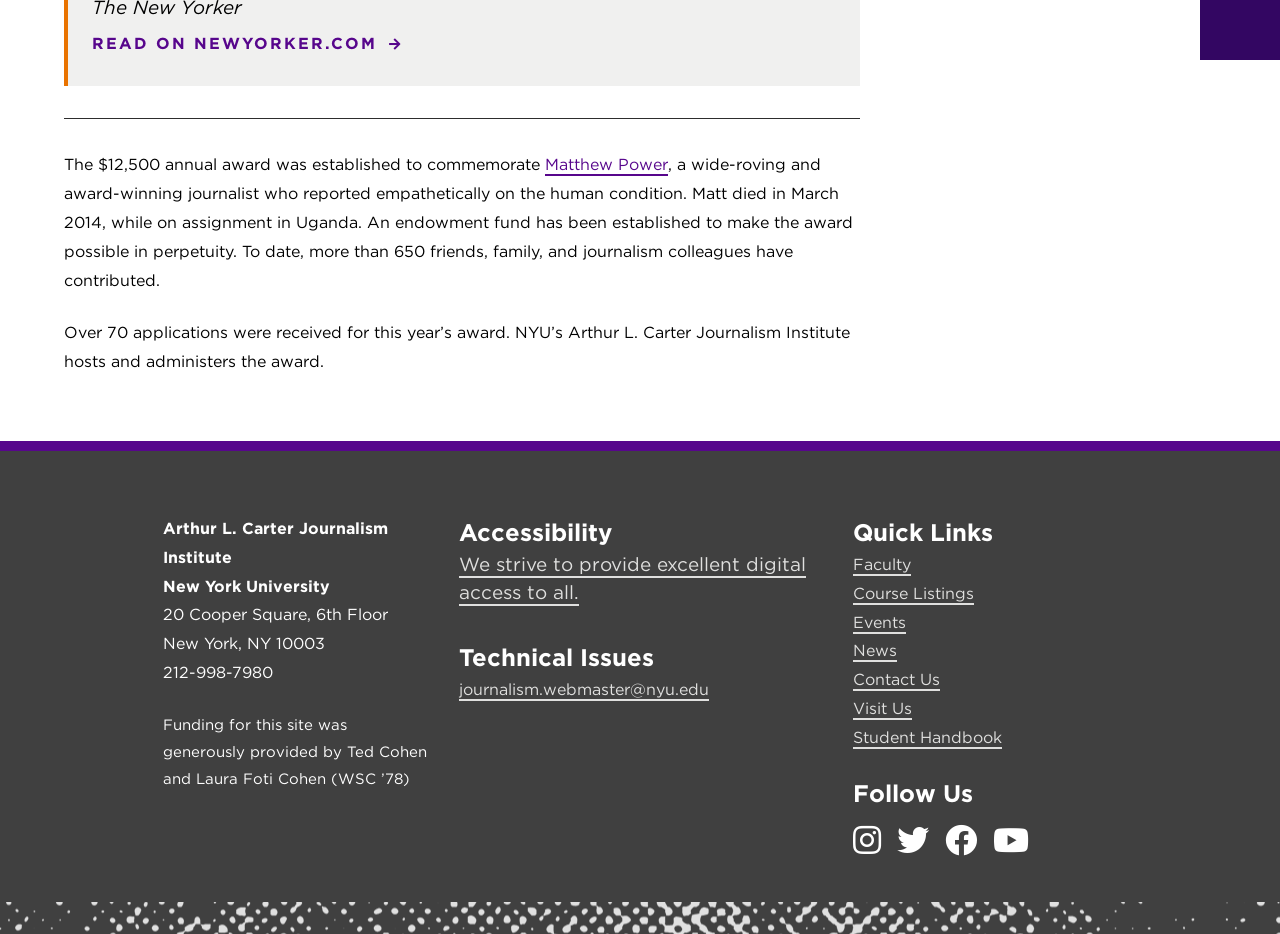Find the bounding box of the element with the following description: "Contact Us". The coordinates must be four float numbers between 0 and 1, formatted as [left, top, right, bottom].

[0.667, 0.717, 0.735, 0.74]